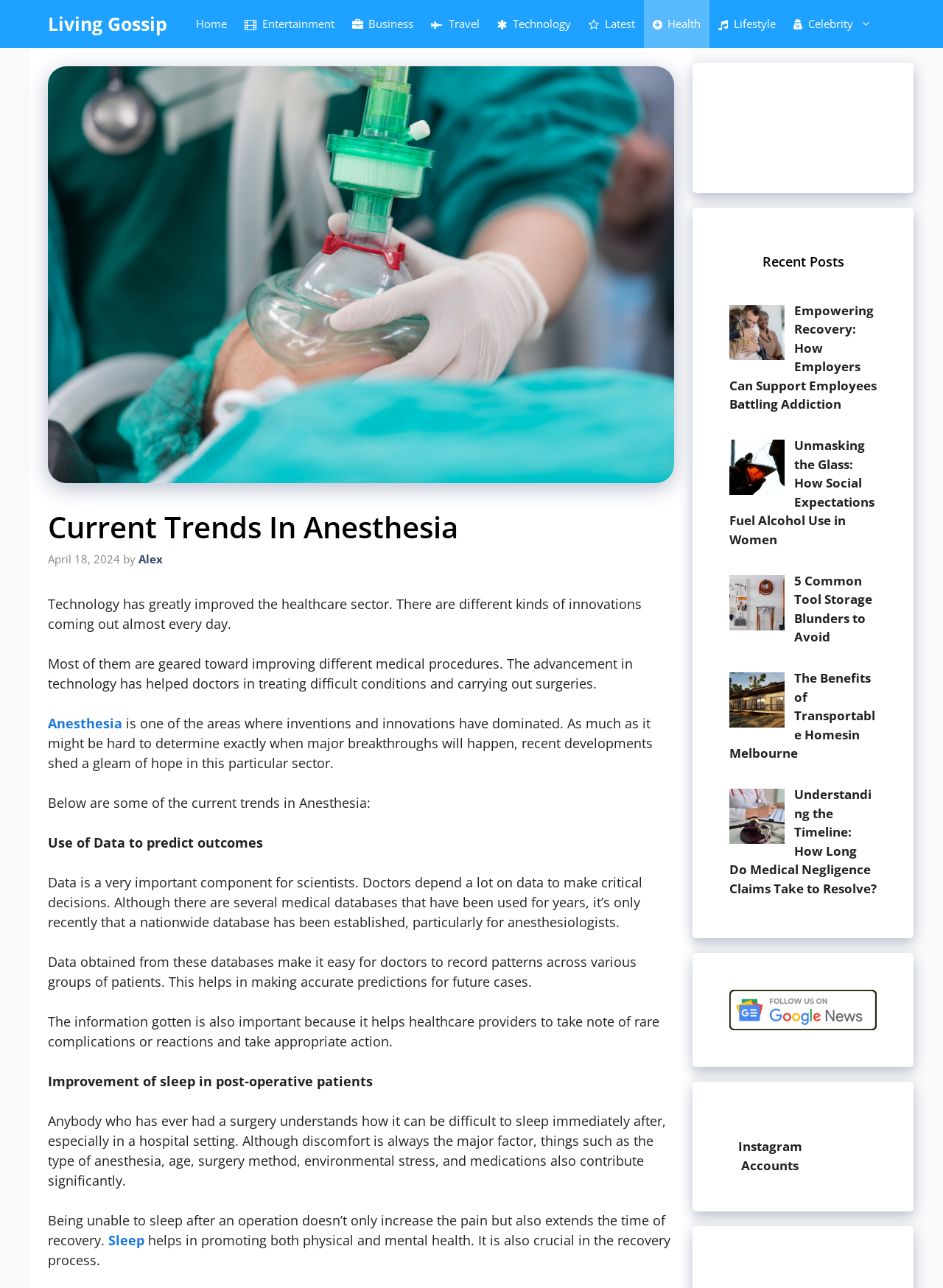Please determine the bounding box coordinates of the clickable area required to carry out the following instruction: "Click on the 'Anesthesia' link". The coordinates must be four float numbers between 0 and 1, represented as [left, top, right, bottom].

[0.051, 0.554, 0.13, 0.568]